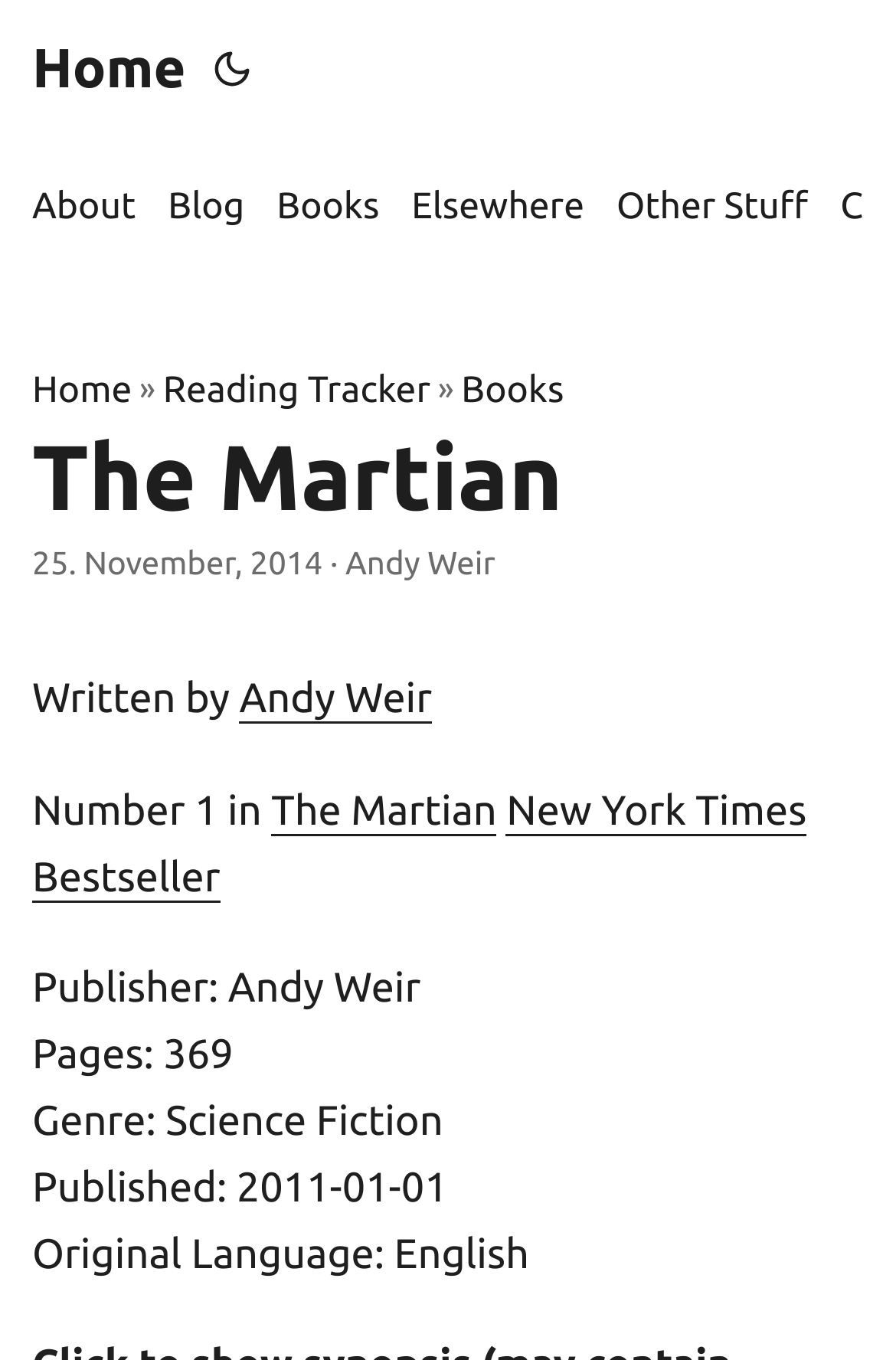Please find the bounding box coordinates of the element that needs to be clicked to perform the following instruction: "view about page". The bounding box coordinates should be four float numbers between 0 and 1, represented as [left, top, right, bottom].

[0.036, 0.101, 0.152, 0.203]